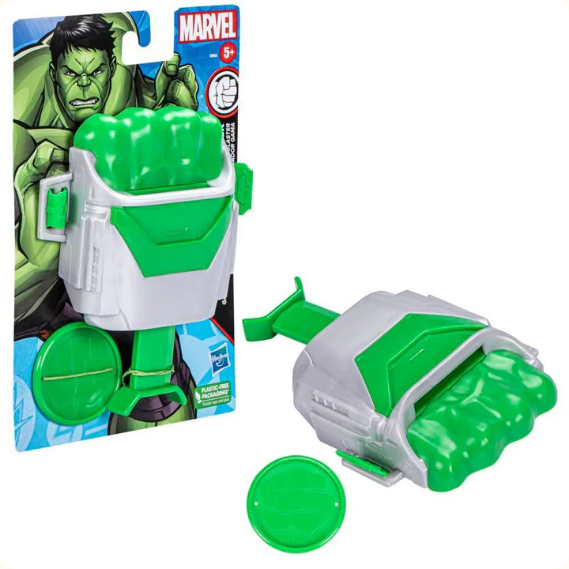What is the shape of the disc next to the blaster?
Answer the question with as much detail as you can, using the image as a reference.

The question asks about the shape of the disc that lies next to the blaster. From the caption, it is described as a 'round green disc', indicating that it has a circular shape.